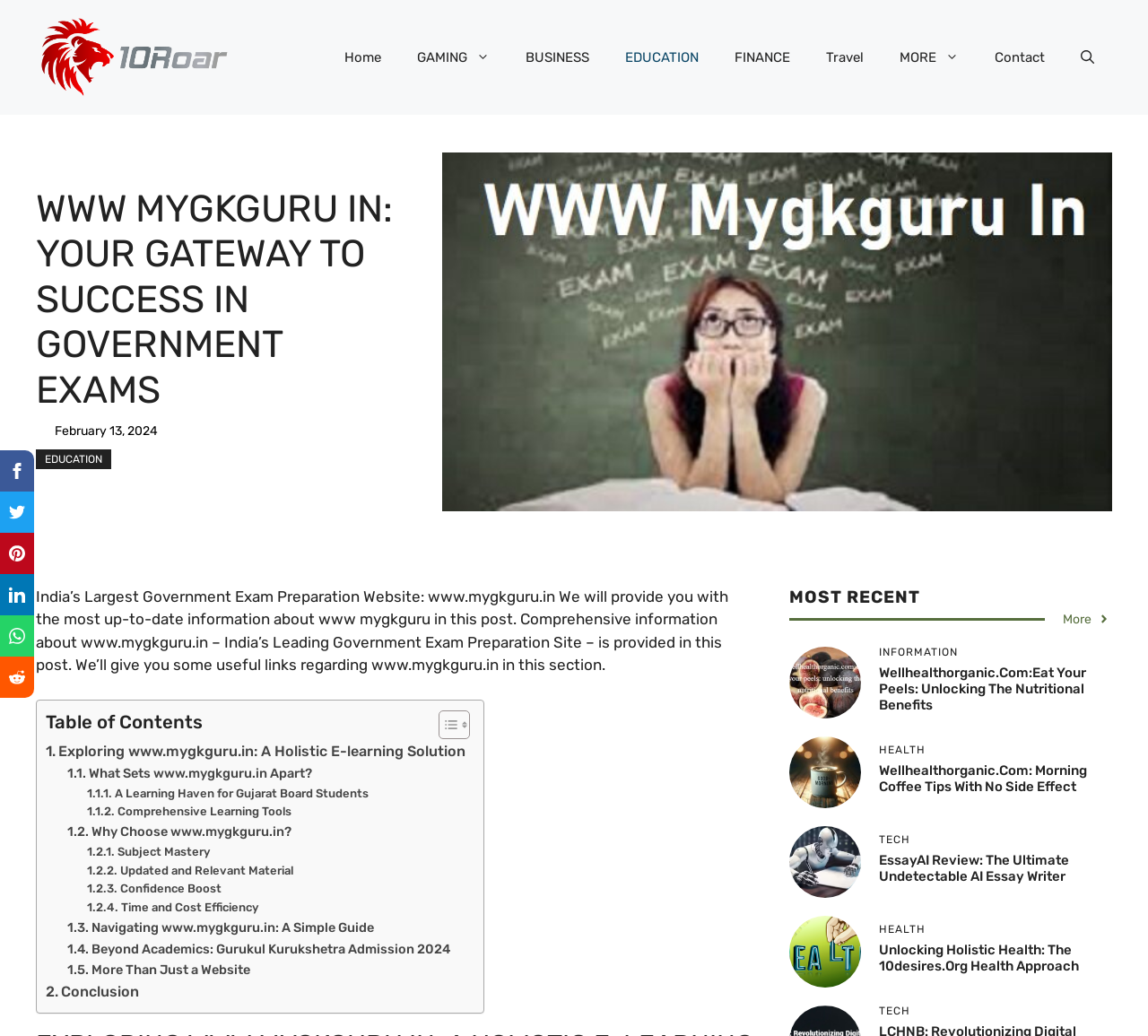Please identify the bounding box coordinates of the element I should click to complete this instruction: 'Open the search'. The coordinates should be given as four float numbers between 0 and 1, like this: [left, top, right, bottom].

[0.926, 0.029, 0.969, 0.081]